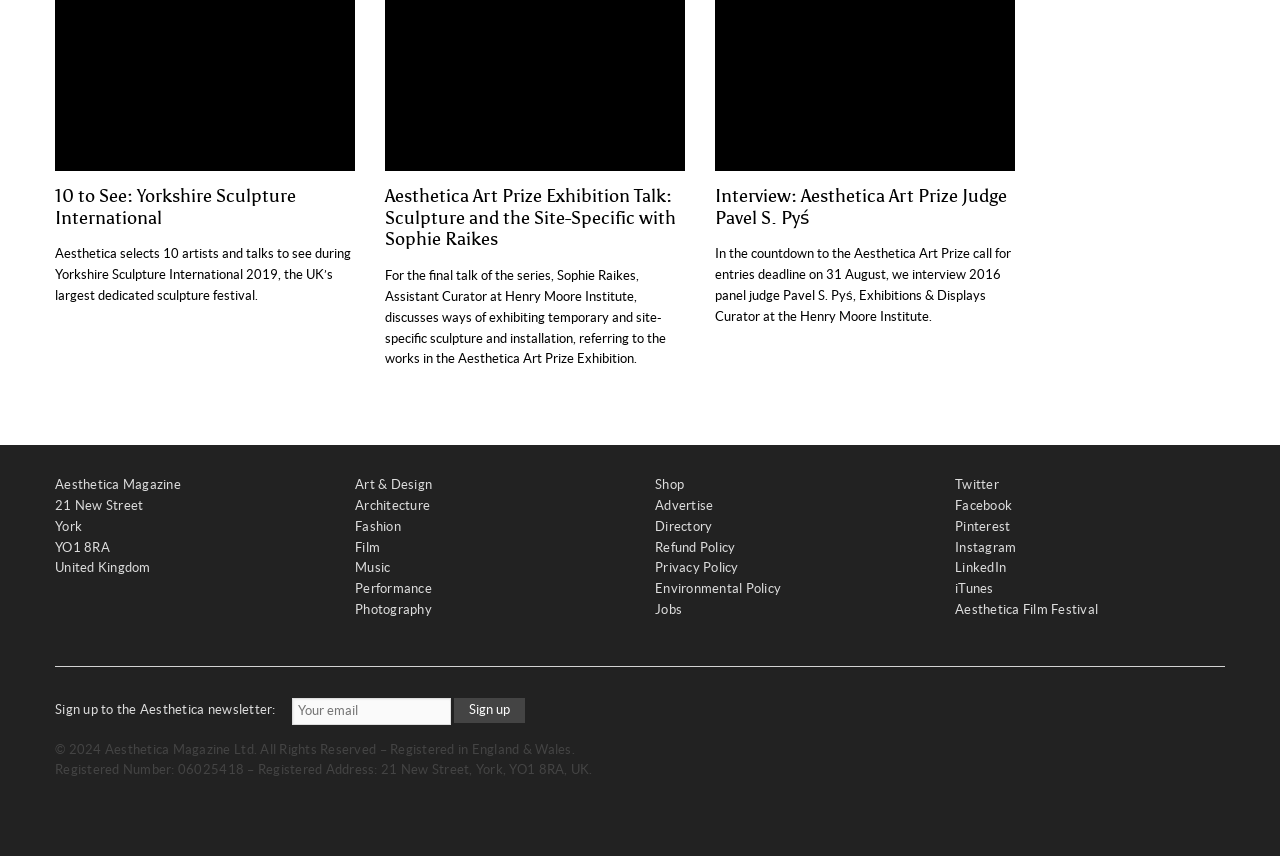Please mark the bounding box coordinates of the area that should be clicked to carry out the instruction: "Go to Home page".

None